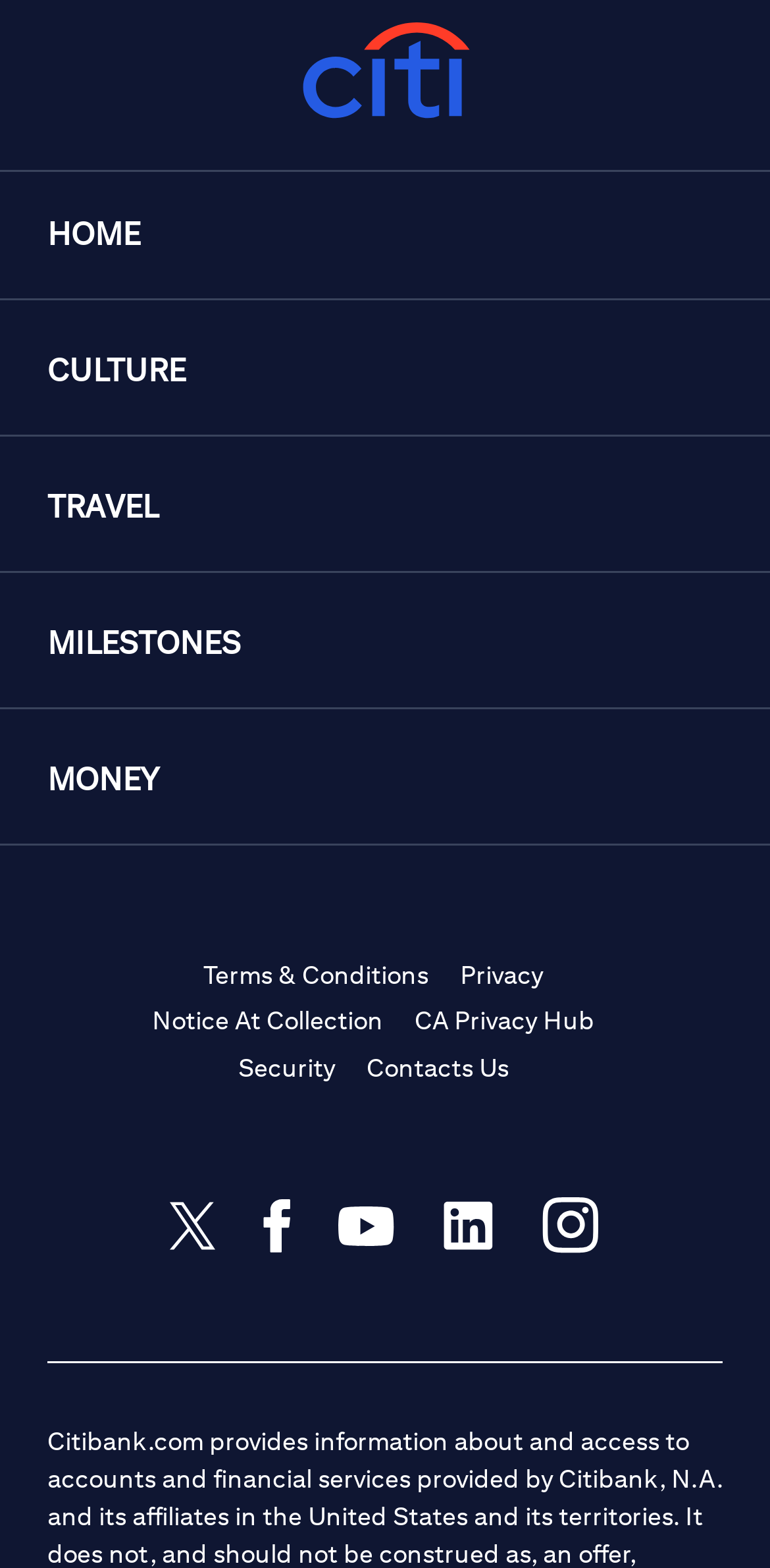Please examine the image and provide a detailed answer to the question: How many social media links are present at the bottom of the webpage?

There are 5 social media links present at the bottom of the webpage, which are Twitter, Facebook, Youtube, LinkedIn, and Instagram, each with its respective icon and link.